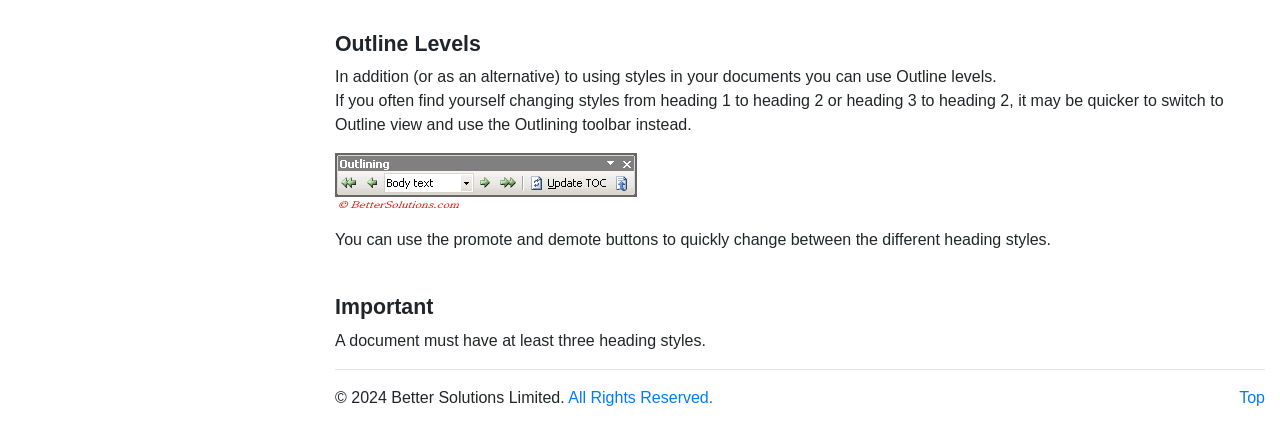Please answer the following question using a single word or phrase: 
What is the purpose of the Outlining toolbar?

Switching between heading styles